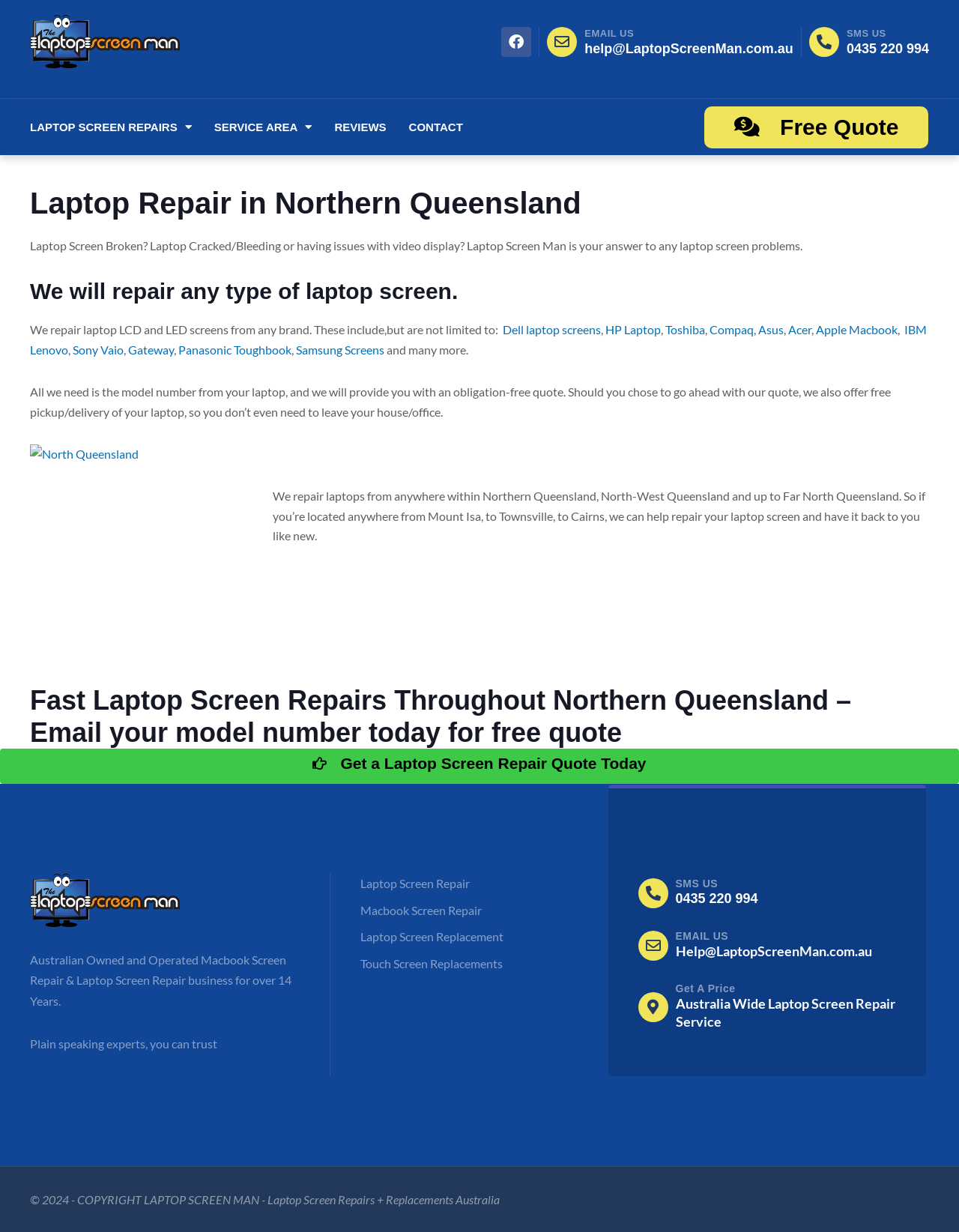Create an in-depth description of the webpage, covering main sections.

This webpage is about Laptop Screen Man, a laptop screen repair service based in Northern Queensland, Australia. At the top of the page, there are several social media links, including Facebook, and contact information, including an email address and phone number. 

Below the contact information, there is a main section that contains the content of the webpage. The first heading reads "Laptop Repair in Northern Queensland", followed by a brief introduction to the service, stating that they can repair any type of laptop screen. 

The next section lists the various brands of laptops that they can repair, including Dell, HP, Toshiba, Compaq, Asus, Acer, Apple Macbook, IBM Lenovo, Sony Vaio, Gateway, and Panasonic Toughbook, among others. 

Following this, there is a paragraph explaining that all they need is the model number of the laptop to provide a quote, and they offer free pickup and delivery of the laptop. 

On the left side of the page, there is an image of Northern Queensland. Below the image, there is a section explaining that they repair laptops from anywhere within Northern Queensland, North-West Queensland, and up to Far North Queensland. 

The next heading reads "Fast Laptop Screen Repairs Throughout Northern Queensland – Email your model number today for free quote". 

At the bottom of the page, there are several links to different services, including laptop screen repair, Macbook screen repair, laptop screen replacement, and touch screen replacements. There is also a call-to-action to get a quote today. 

Finally, there is a footer section with copyright information and a statement that the business is Australian-owned and operated.